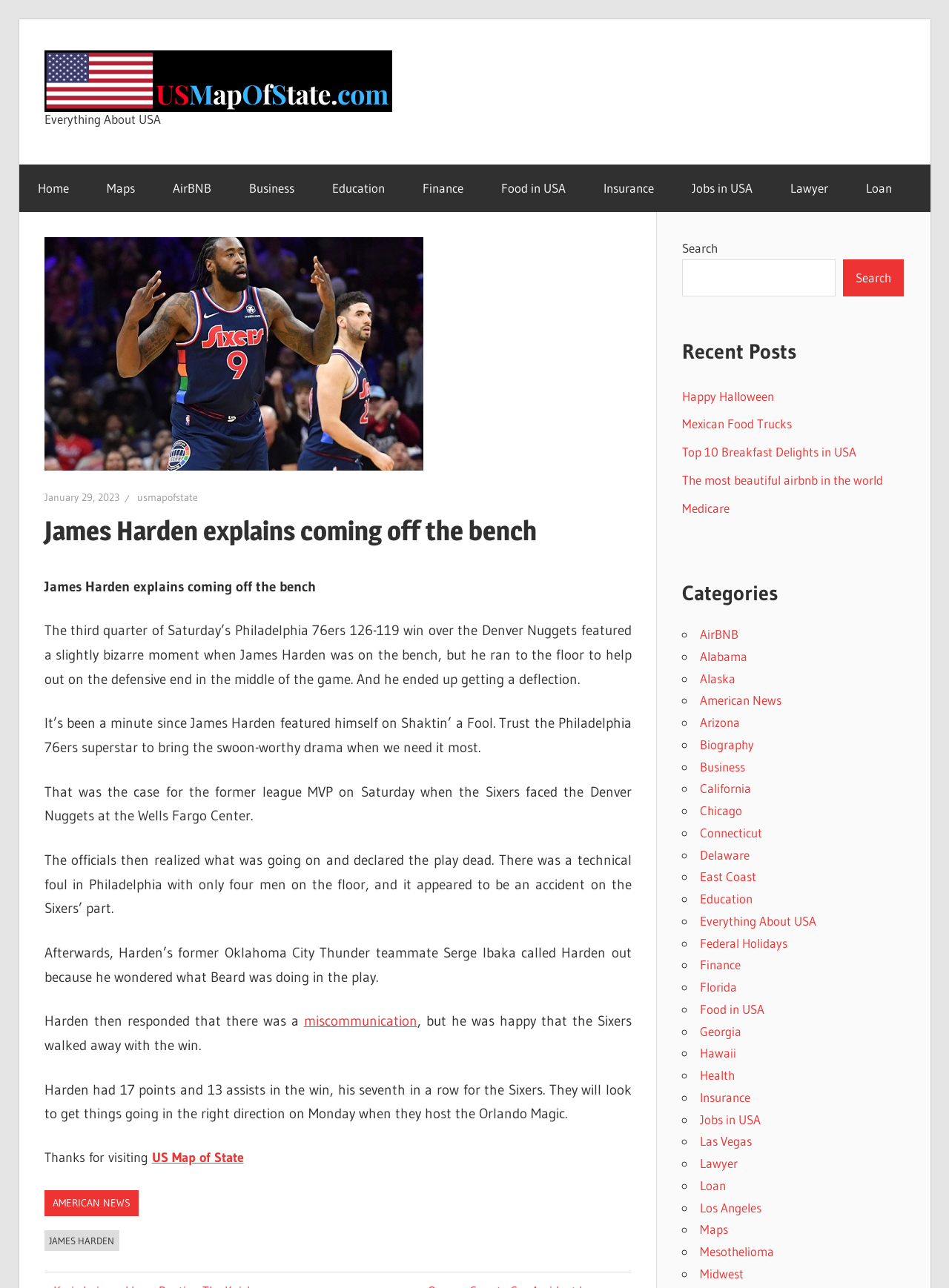Give a short answer using one word or phrase for the question:
What is the score of the game mentioned in the article?

126-119